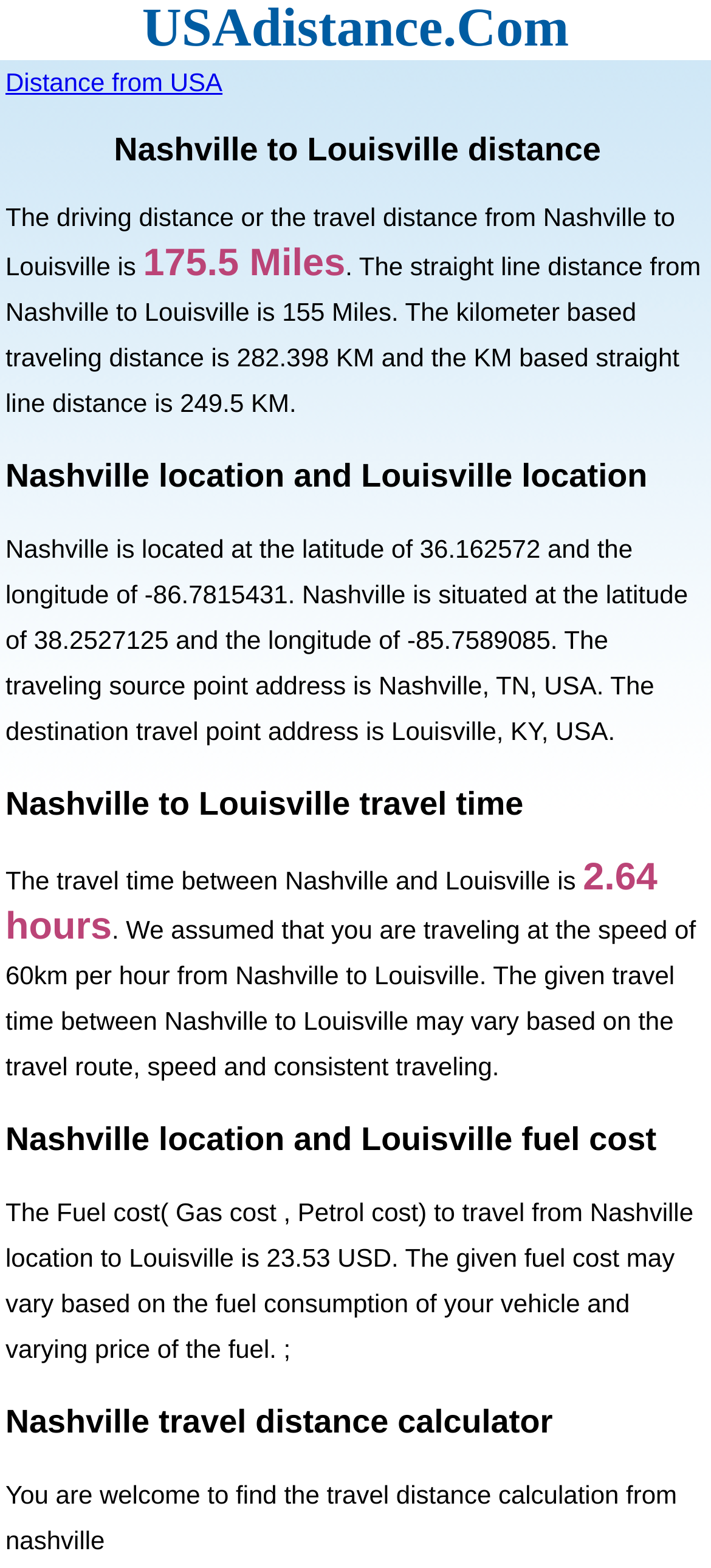With reference to the screenshot, provide a detailed response to the question below:
What is the straight line distance from Nashville to Louisville?

I found the answer by looking at the StaticText element with the text '. The straight line distance from Nashville to Louisville is 155 Miles.' which is adjacent to the text 'The driving distance or the travel distance from Nashville to Louisville is'.